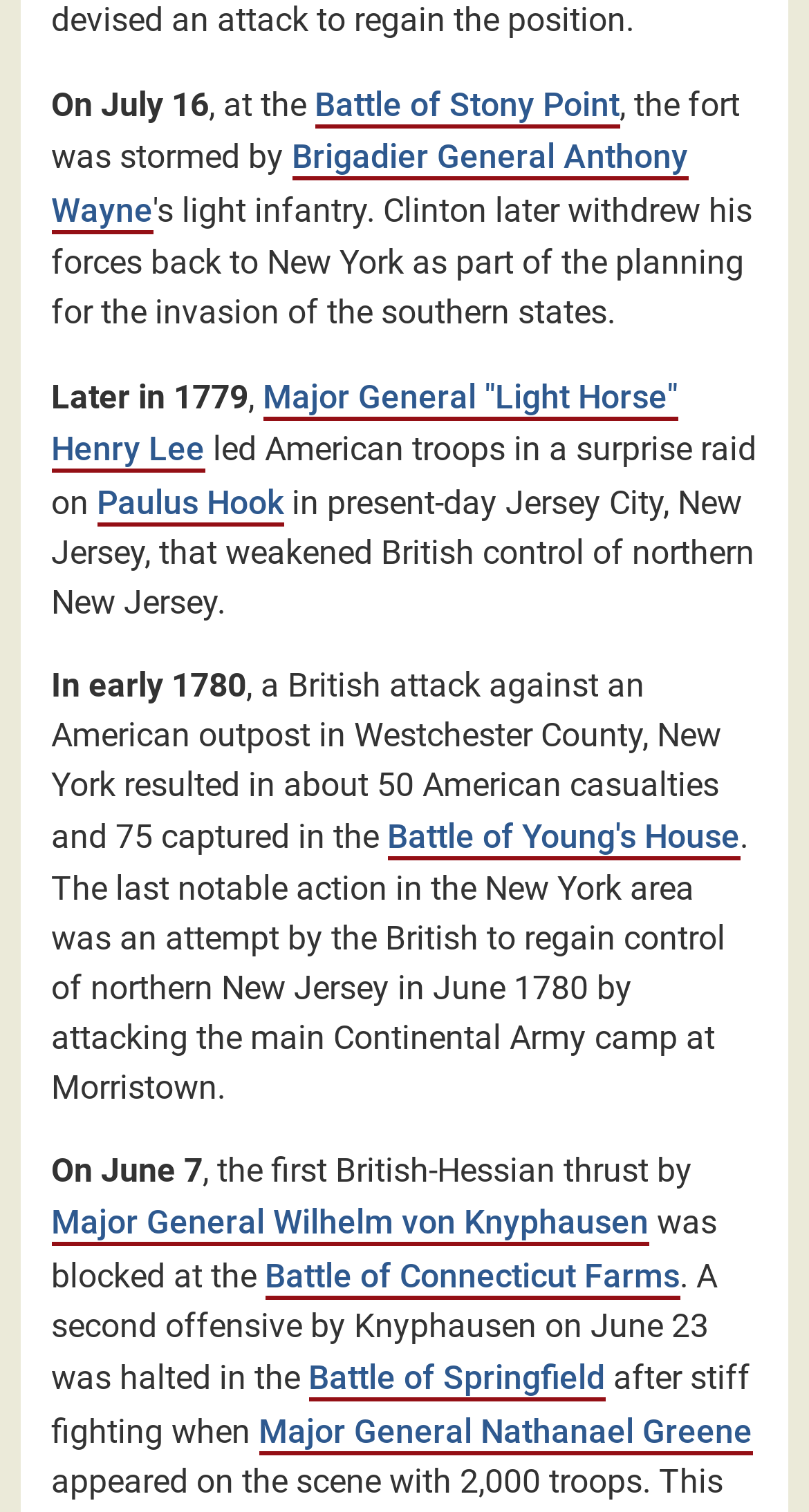Give a short answer to this question using one word or a phrase:
Who was the American general involved in the Battle of Springfield?

Major General Nathanael Greene